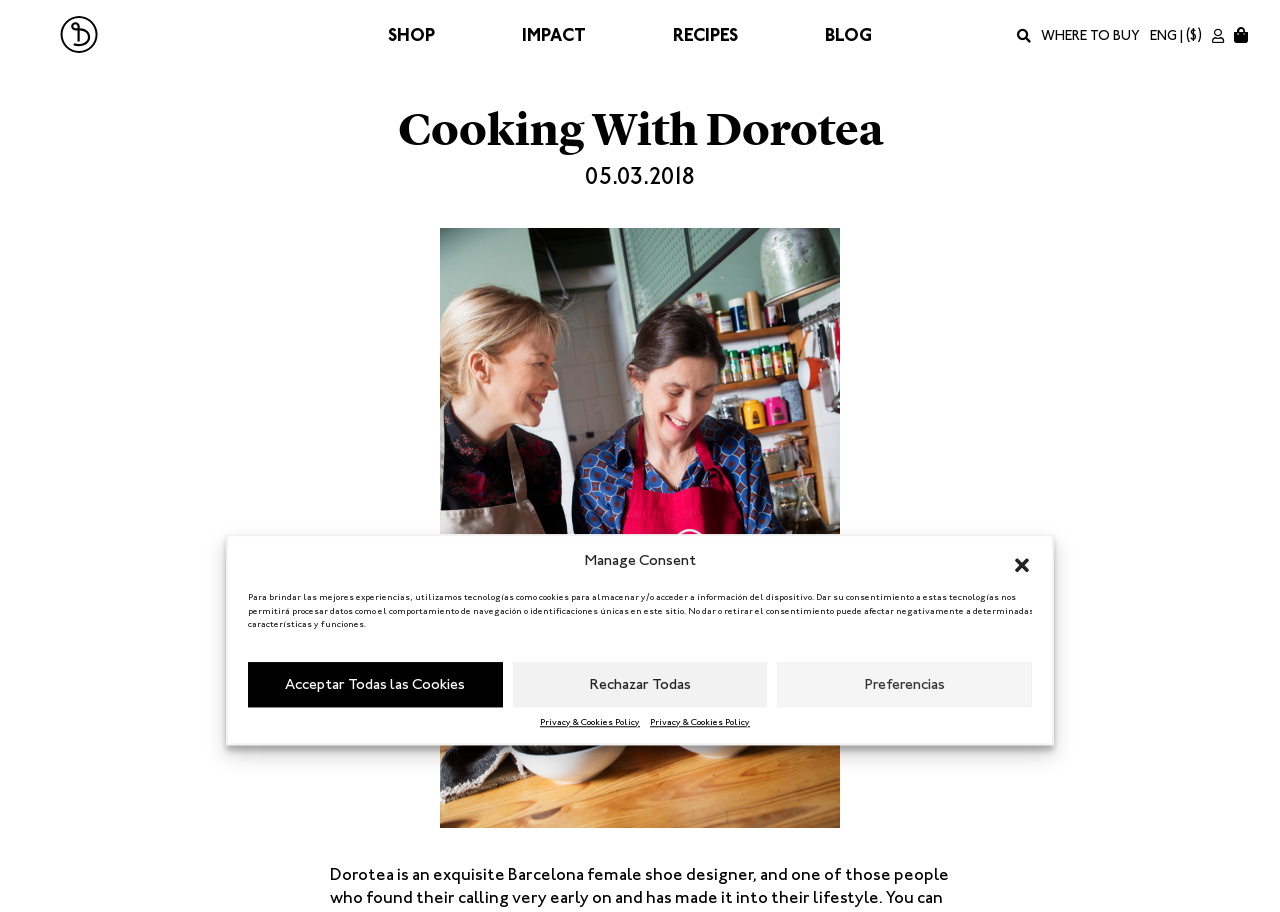What is the main topic of this webpage?
Using the information from the image, answer the question thoroughly.

Based on the webpage structure and content, it appears that the main topic of this webpage is cooking, as indicated by the presence of links to recipes and a prominent image of a cooking-related scene.